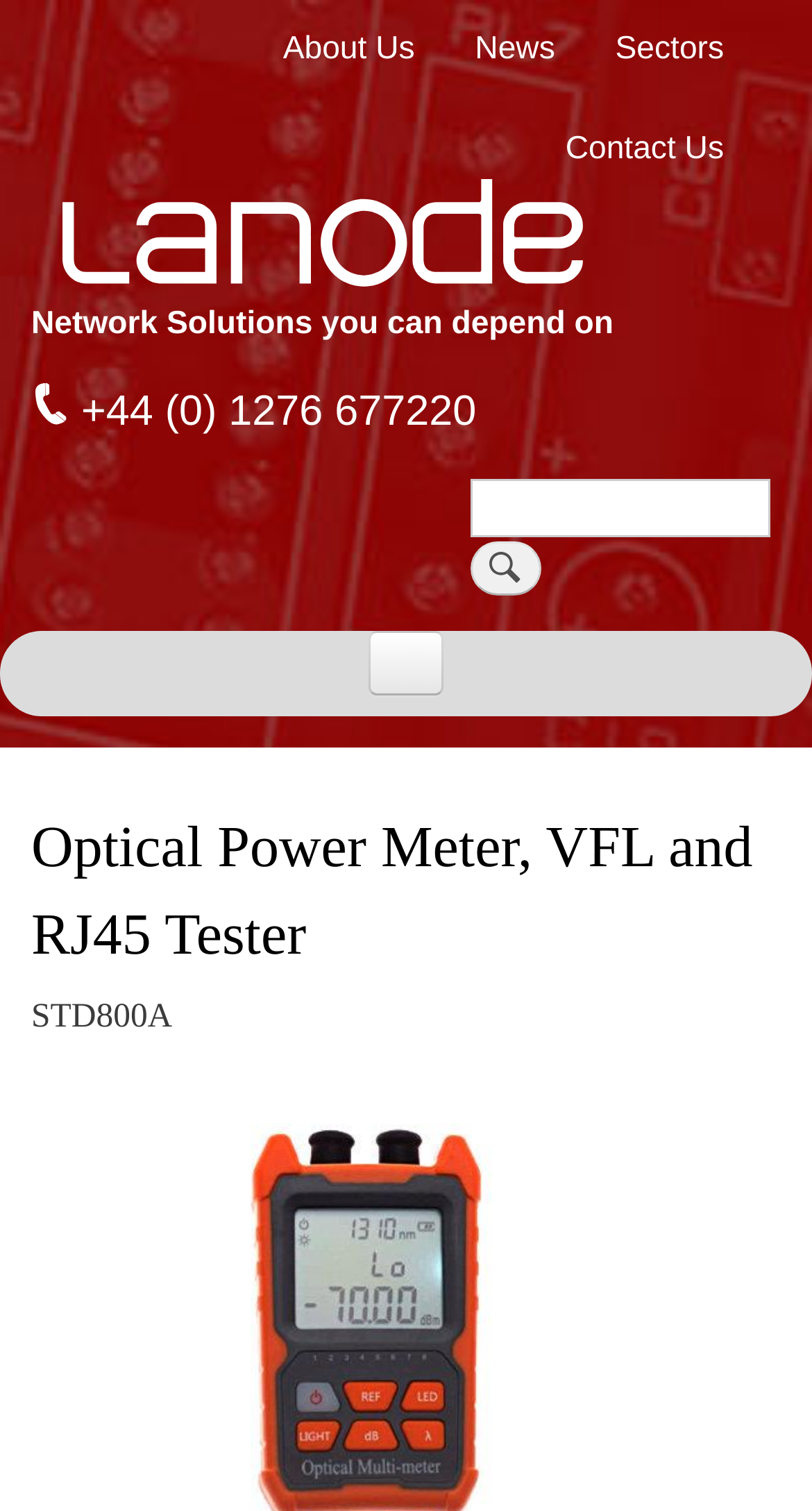Please identify the bounding box coordinates of the element I need to click to follow this instruction: "Search for something".

[0.579, 0.314, 0.962, 0.394]